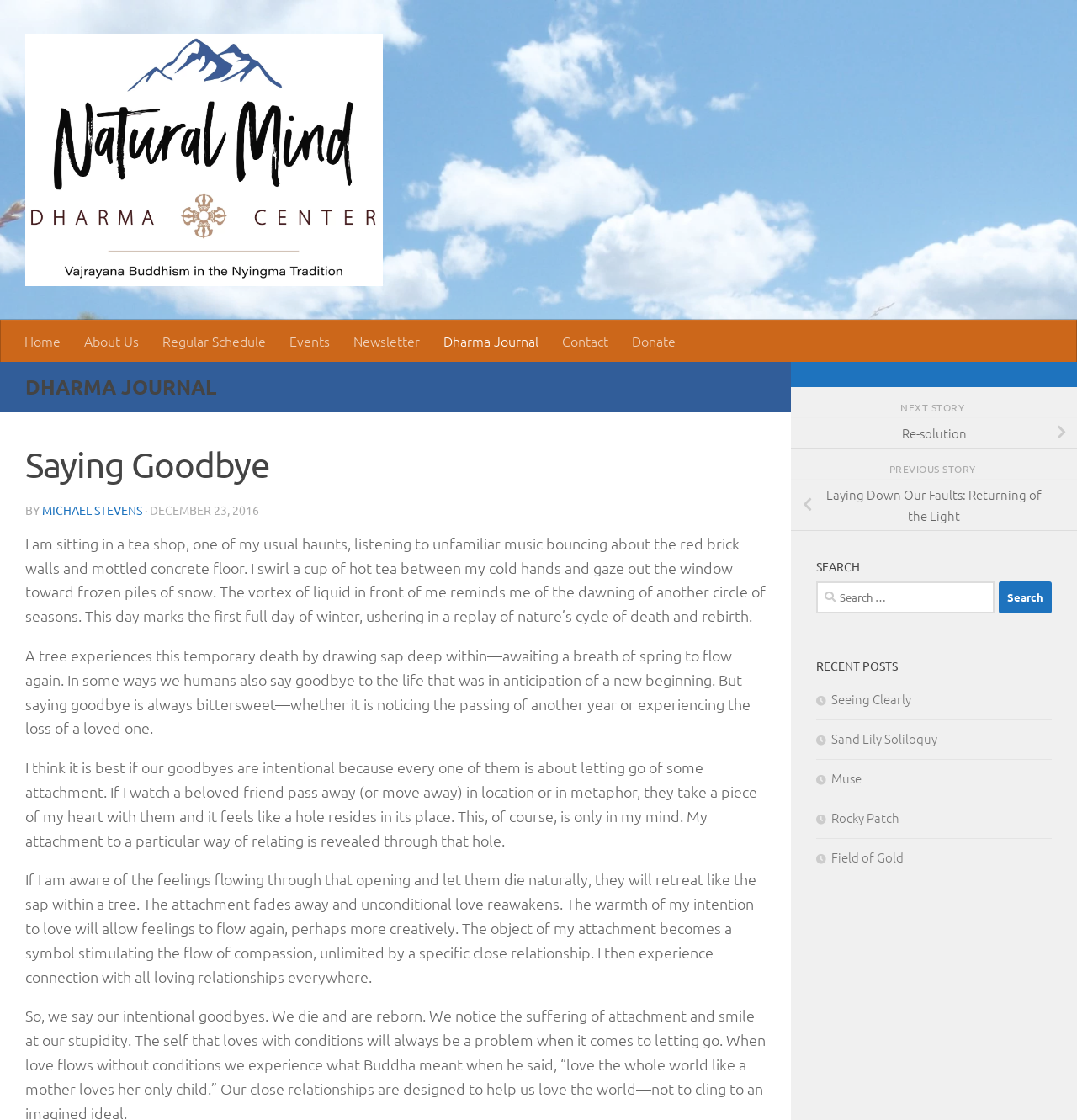What is the date of the current article?
Look at the webpage screenshot and answer the question with a detailed explanation.

The date of the current article can be found in the time element with the text 'DECEMBER 23, 2016' which is located below the author's name.